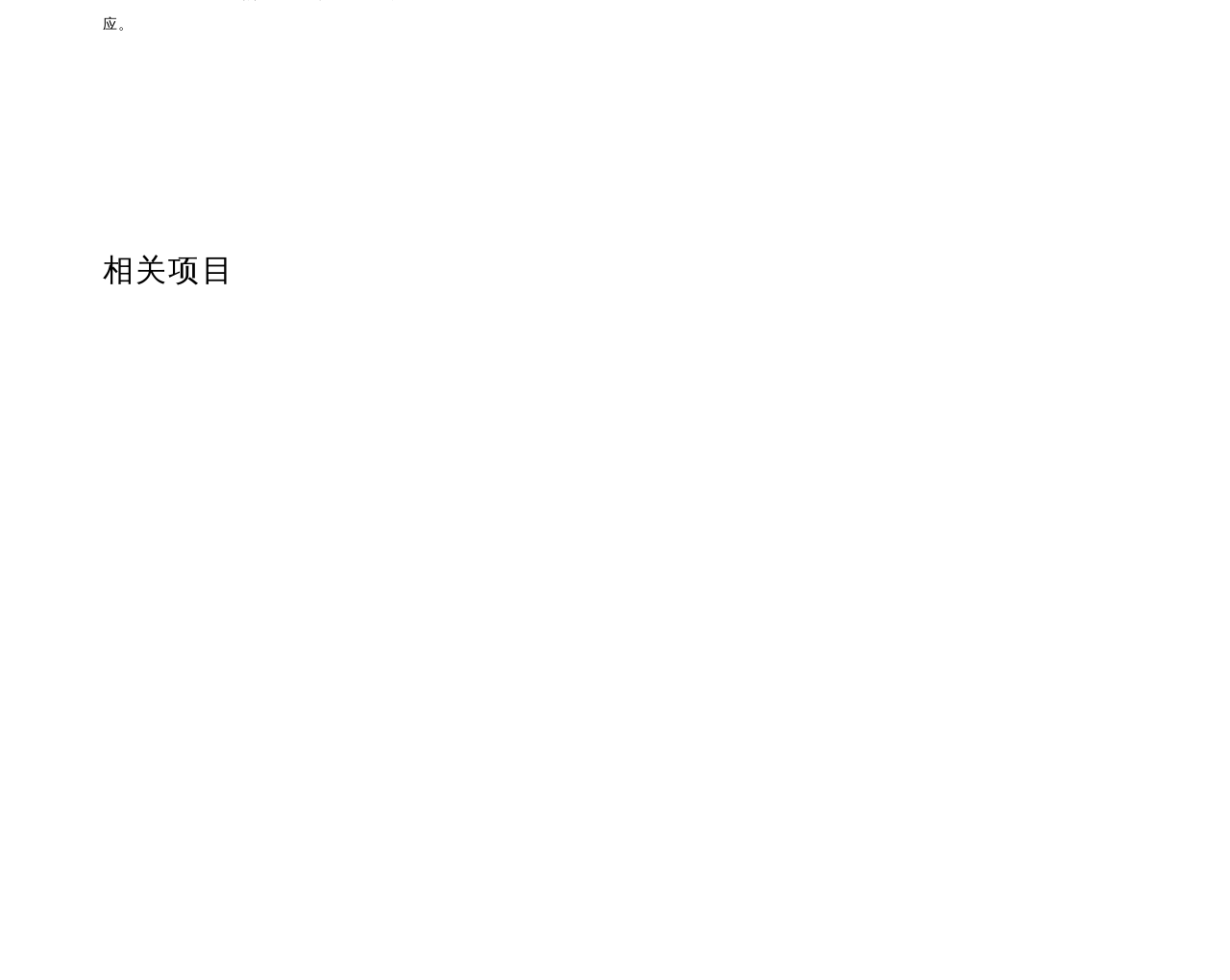What is the last project listed?
Answer briefly with a single word or phrase based on the image.

Xiang Lake Xiao Yao Manor